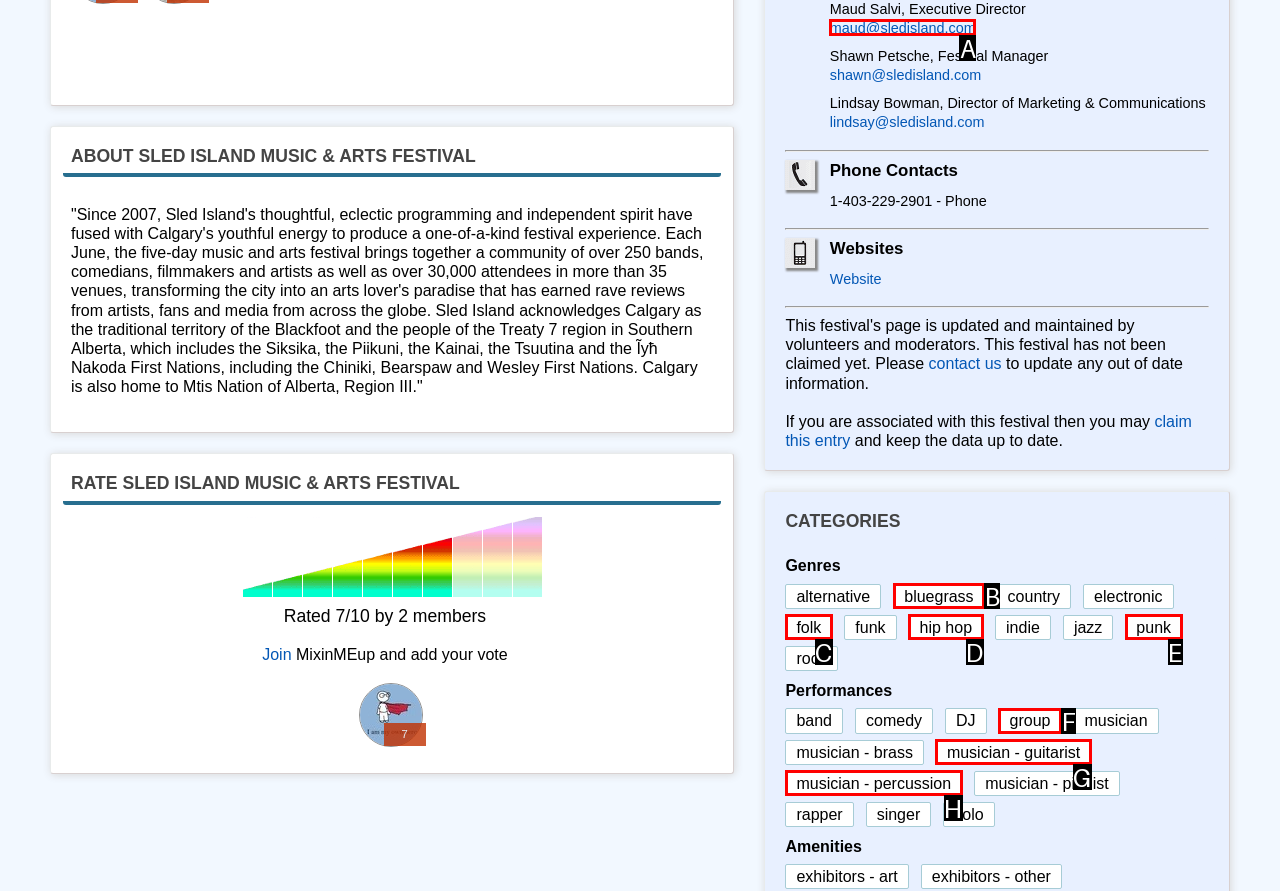Using the given description: musician - guitarist, identify the HTML element that corresponds best. Answer with the letter of the correct option from the available choices.

G